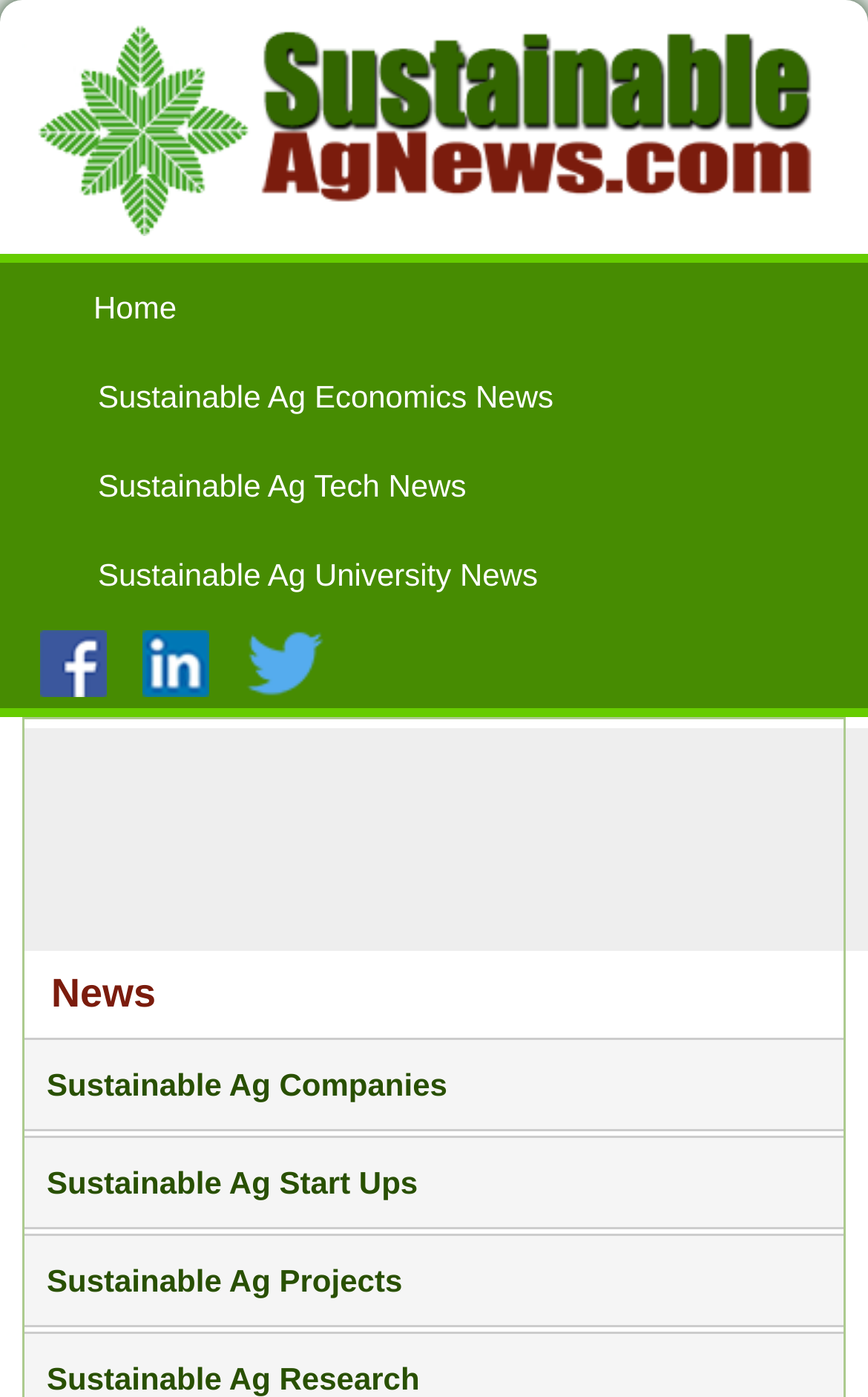Based on the provided description, "alt="Sustainable Agriculture for Linked in"", find the bounding box of the corresponding UI element in the screenshot.

[0.262, 0.442, 0.395, 0.506]